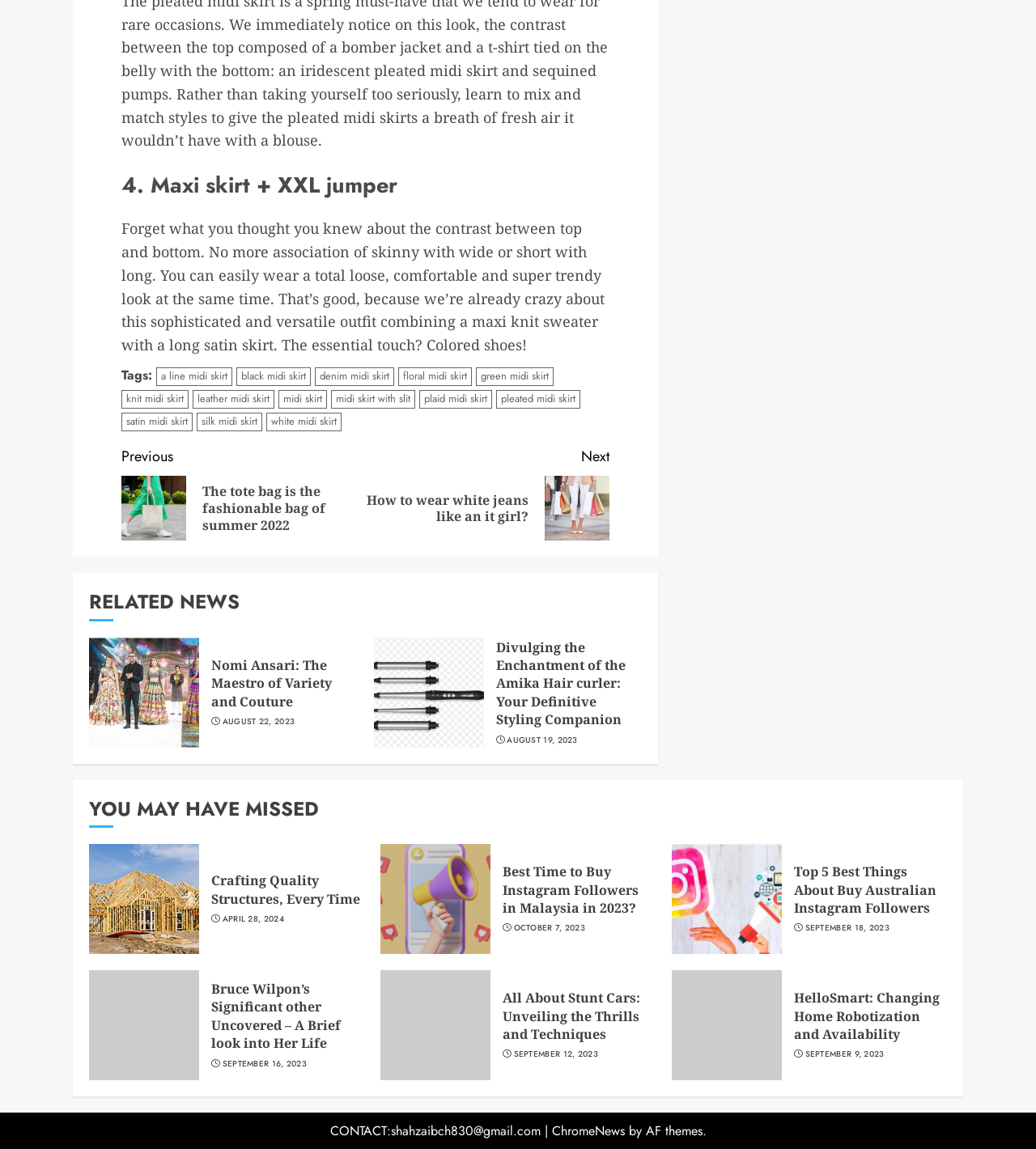Pinpoint the bounding box coordinates of the element you need to click to execute the following instruction: "View the 'tote bag' image". The bounding box should be represented by four float numbers between 0 and 1, in the format [left, top, right, bottom].

[0.117, 0.414, 0.18, 0.471]